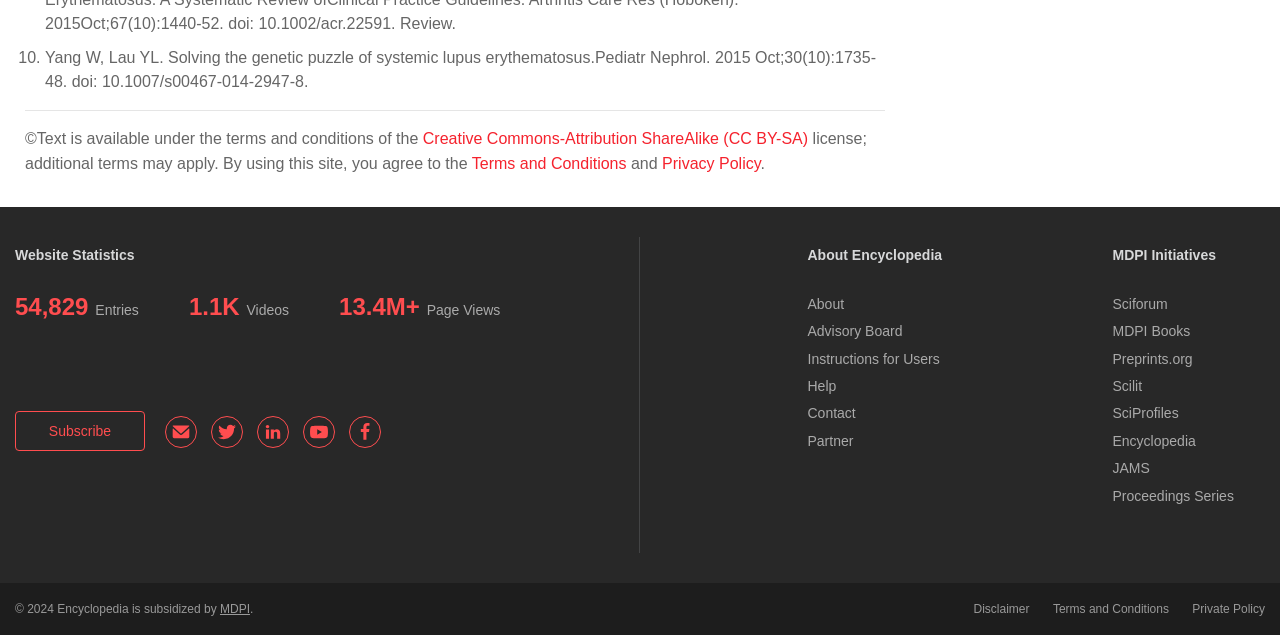Give a concise answer using only one word or phrase for this question:
How many keywords are listed for Combined Oxidative Phosphorylation Deficiency 1?

1